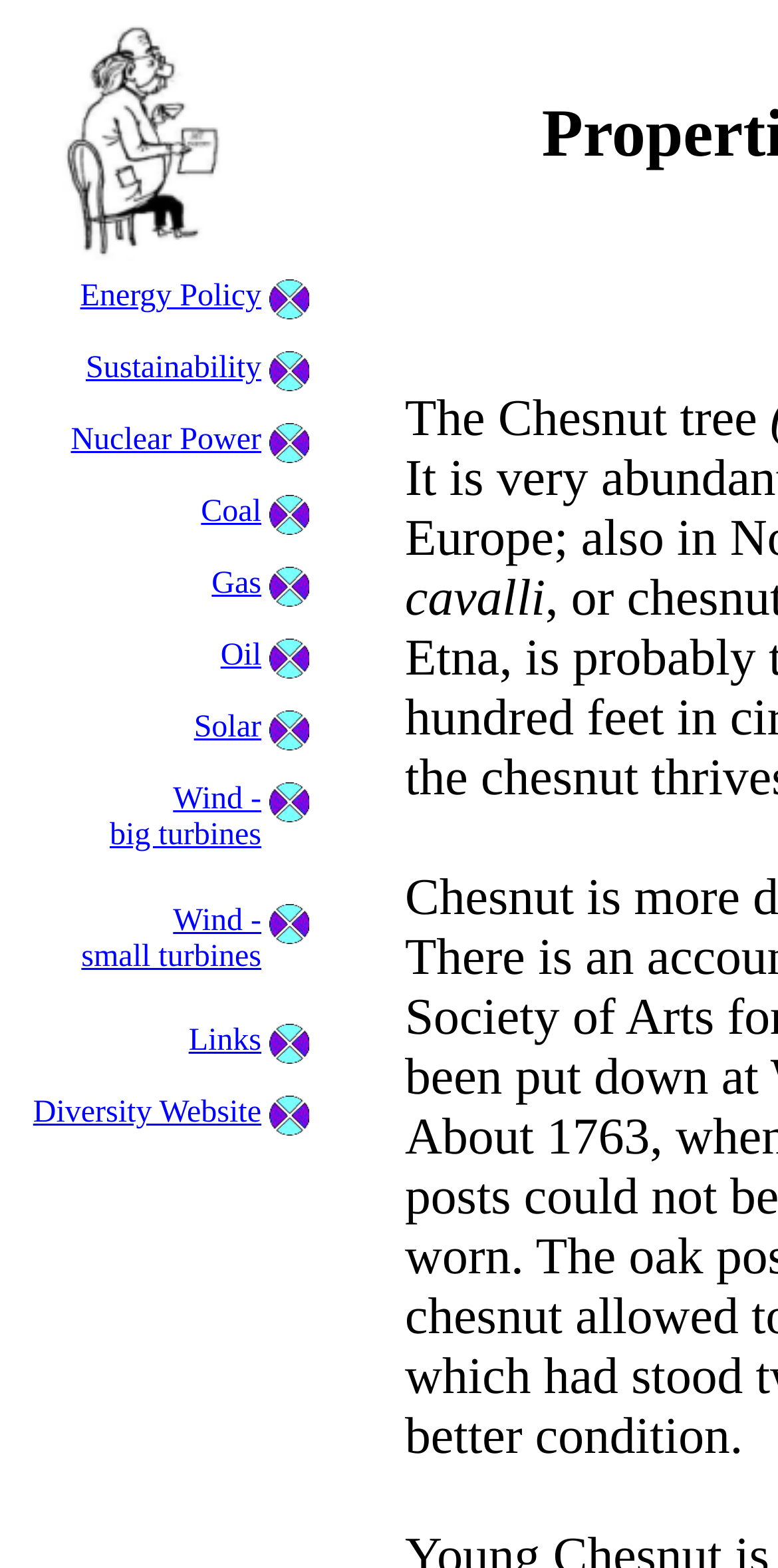Generate an in-depth caption that captures all aspects of the webpage.

This webpage is dedicated to raising awareness about sustainability, energy needs, and resources. The page is divided into a grid layout with multiple sections. At the top, there is a prominent "HOME" section with a link and an image. Below it, there are several sections labeled "Energy Policy", "Sustainability", "Nuclear Power", "Coal", "Gas", "Oil", "Solar", "Wind - big turbines", "Wind - small turbines", "Links", and "Diversity Website". Each of these sections contains a link and an image.

The sections are arranged in a vertical column, with the "HOME" section at the top and the "Diversity Website" section at the bottom. The images and links within each section are aligned horizontally, with the image on the left and the link on the right. There are also several empty grid cells scattered throughout the page, which do not contain any content.

The overall layout of the page is organized and easy to navigate, with clear headings and concise text. The use of images and links adds visual interest and provides additional resources for users to explore.